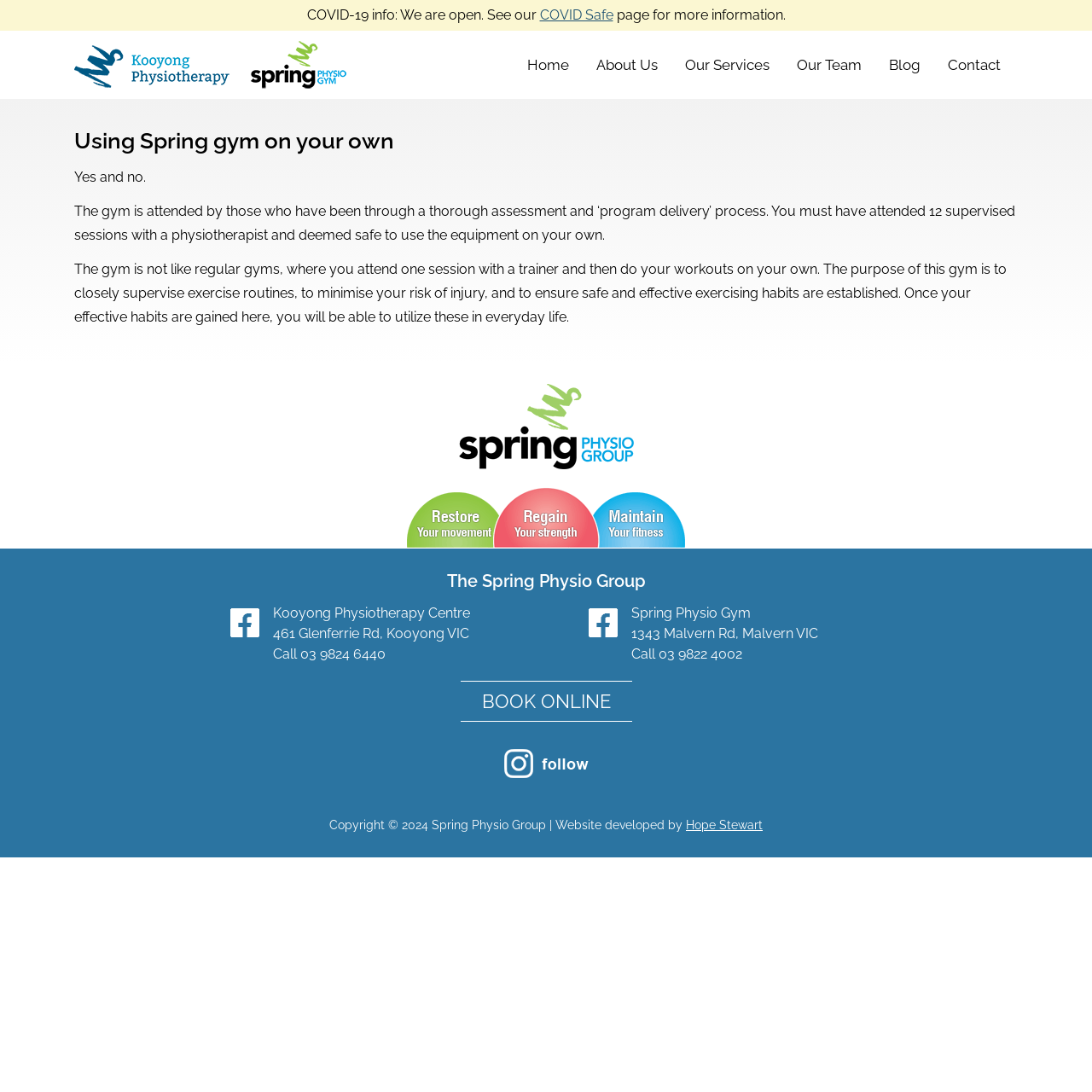Locate the bounding box coordinates of the element I should click to achieve the following instruction: "Book online".

[0.421, 0.623, 0.579, 0.661]